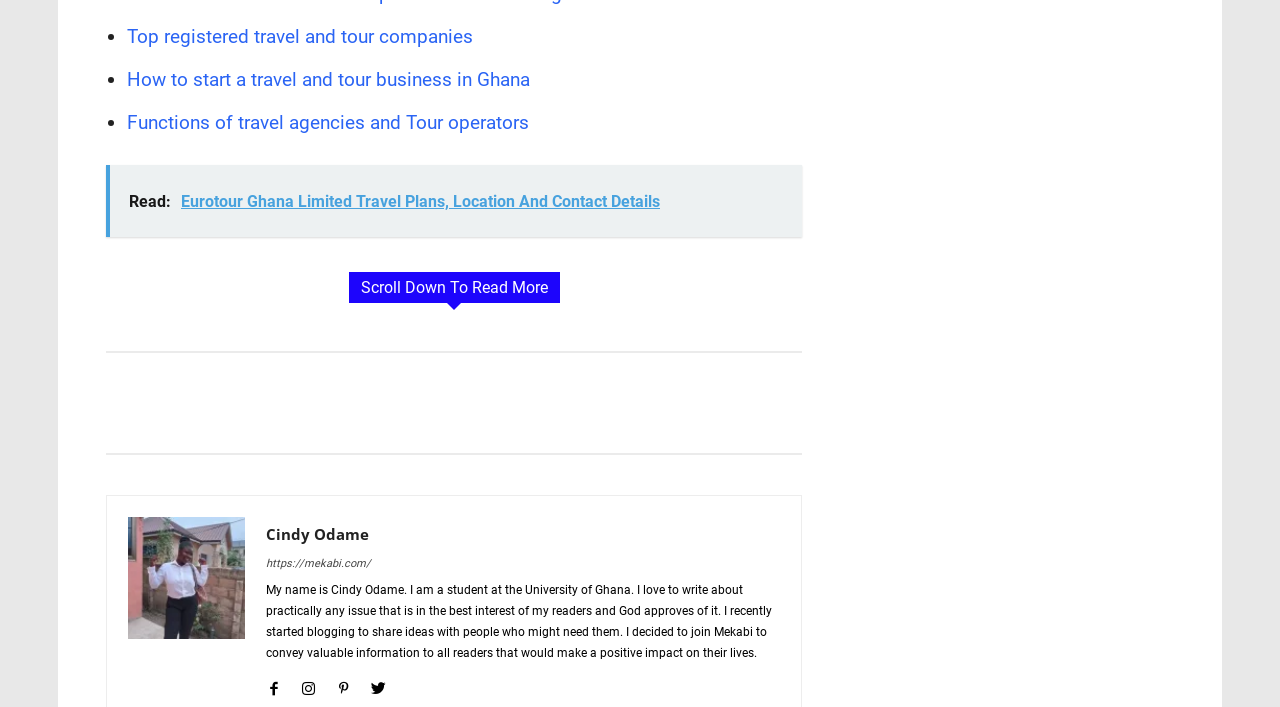Provide the bounding box coordinates for the area that should be clicked to complete the instruction: "Read 'Functions of travel agencies and Tour operators'".

[0.099, 0.157, 0.413, 0.19]